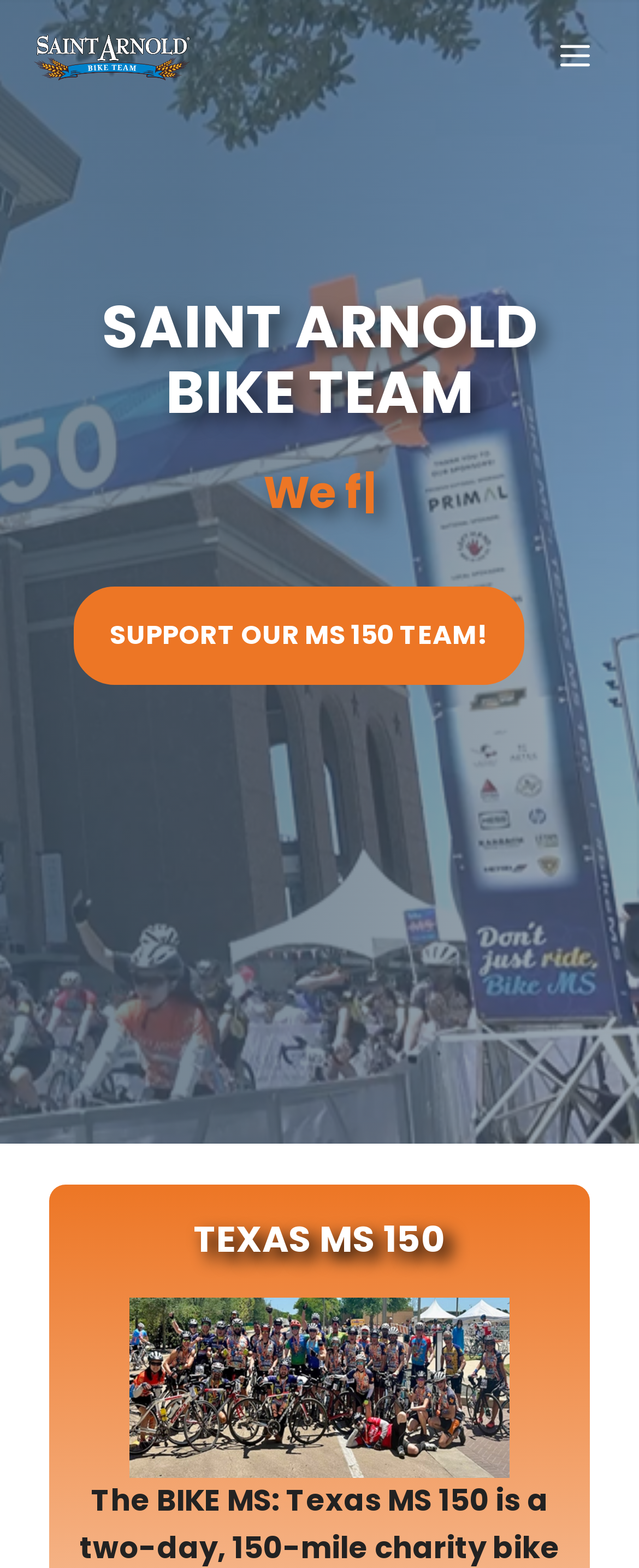Is the menu button expanded?
Based on the screenshot, answer the question with a single word or phrase.

No